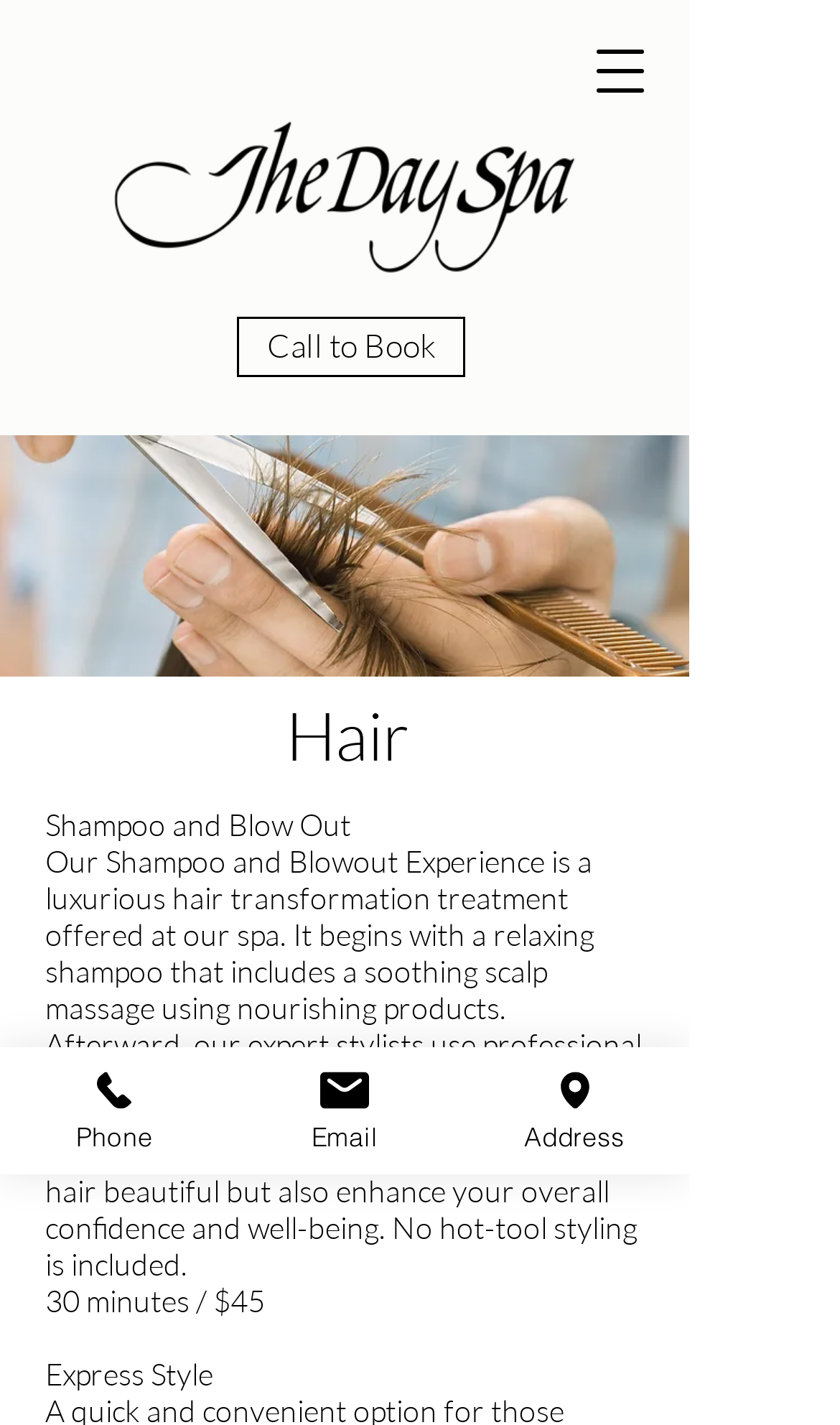Determine the bounding box coordinates of the UI element described by: "alt="Like us on Facebook"".

None